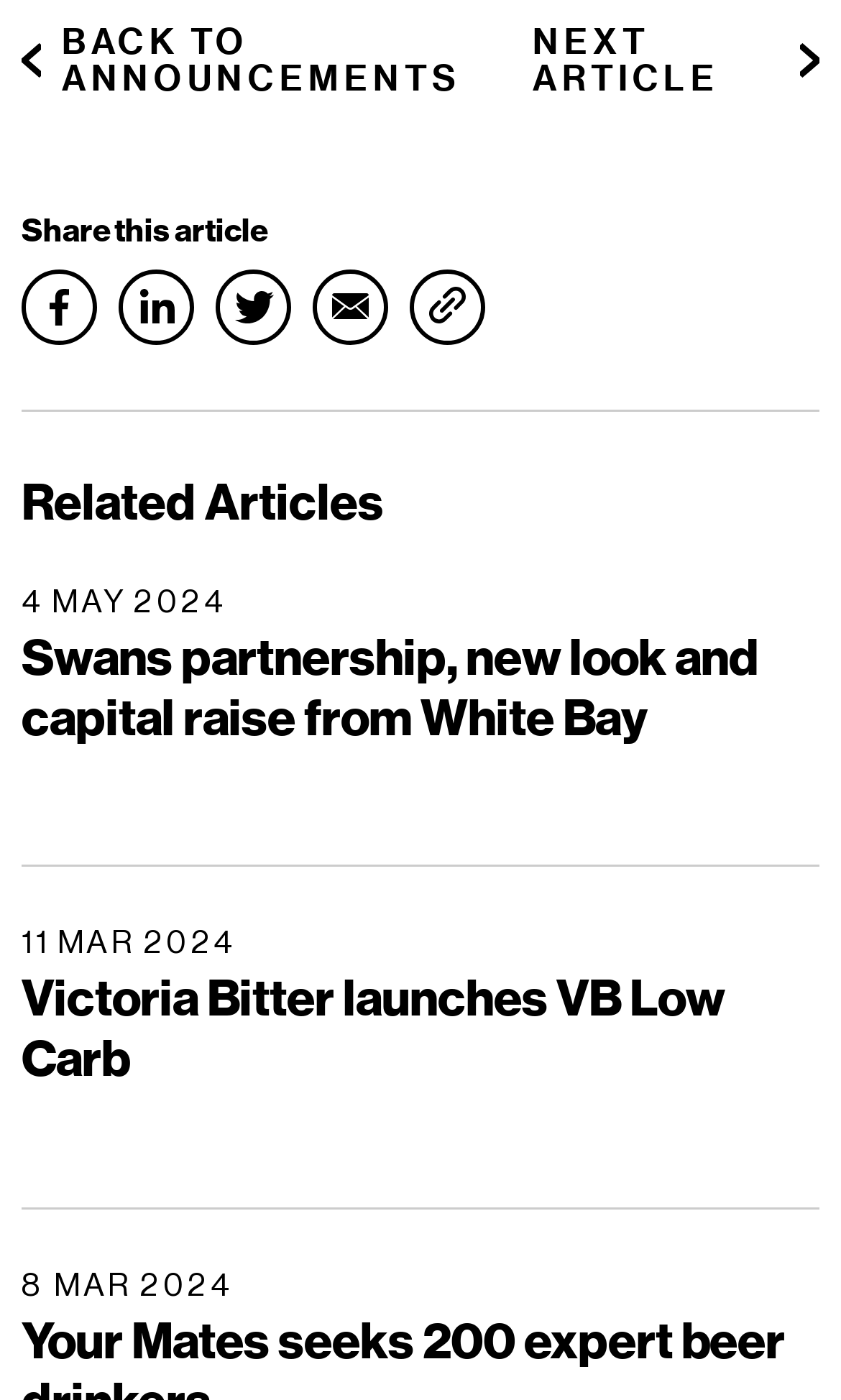With reference to the screenshot, provide a detailed response to the question below:
How many ways can you share this article?

I counted the number of ways to share this article, which are 'Facebook', 'LinkedIn', 'Twitter', 'Email', and 'Copy link', so there are 5 ways to share this article.